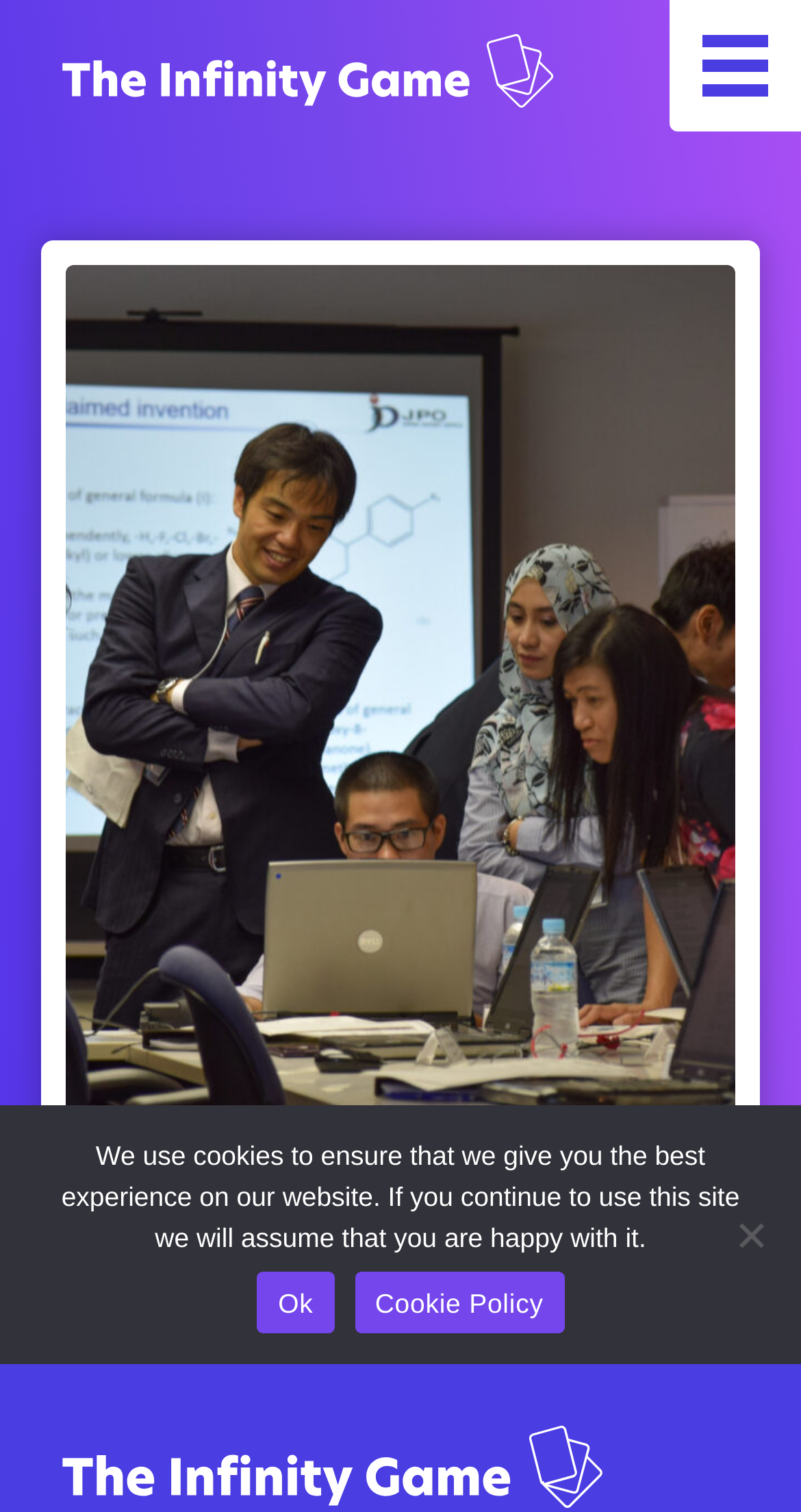Please examine the image and answer the question with a detailed explanation:
What is the text above the cookie notice dialog?

The text above the cookie notice dialog is 'Patent Attorney', which is a heading element located above the dialog.